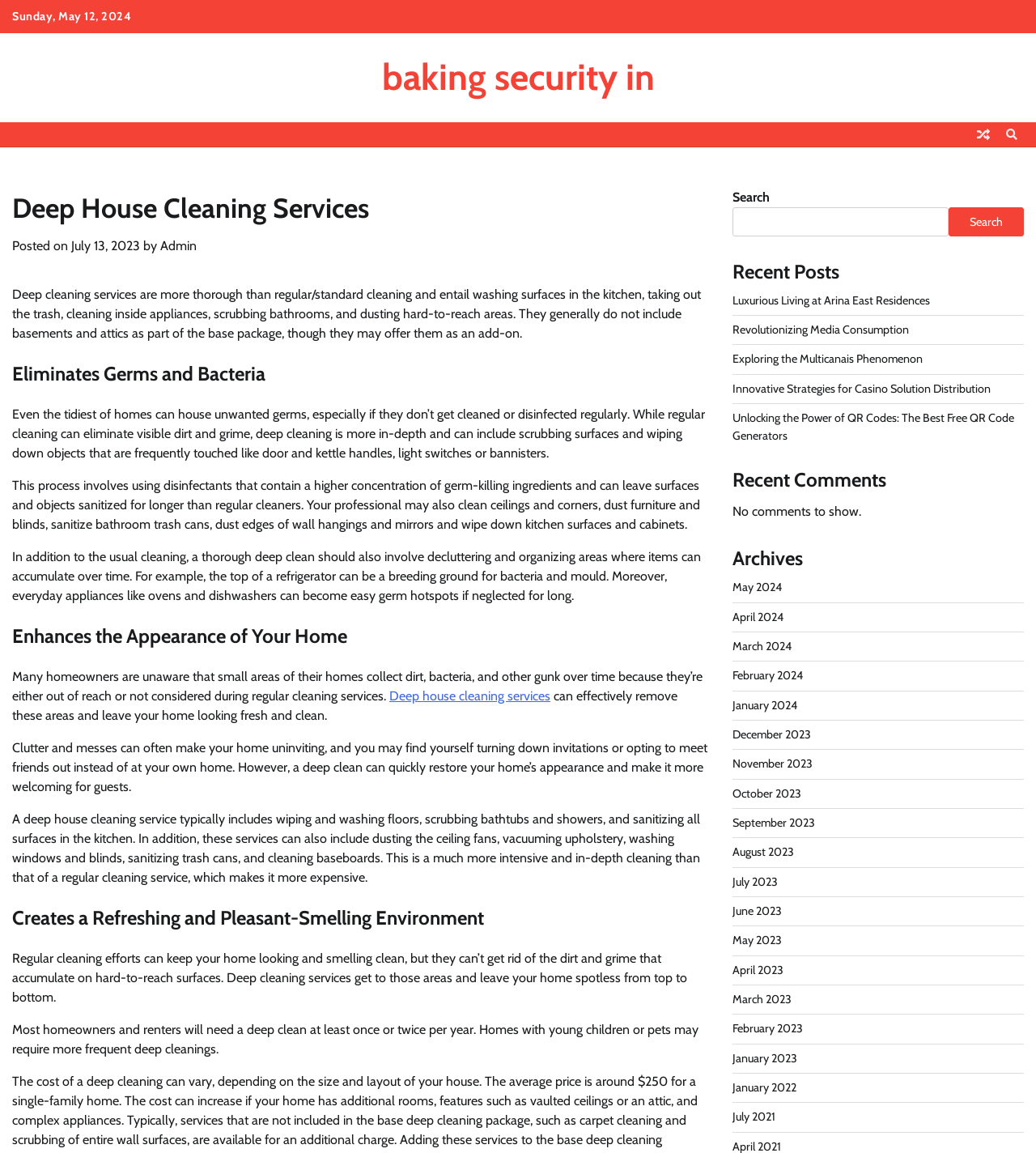Respond with a single word or phrase for the following question: 
What is the purpose of deep house cleaning services?

To remove dirt and grime